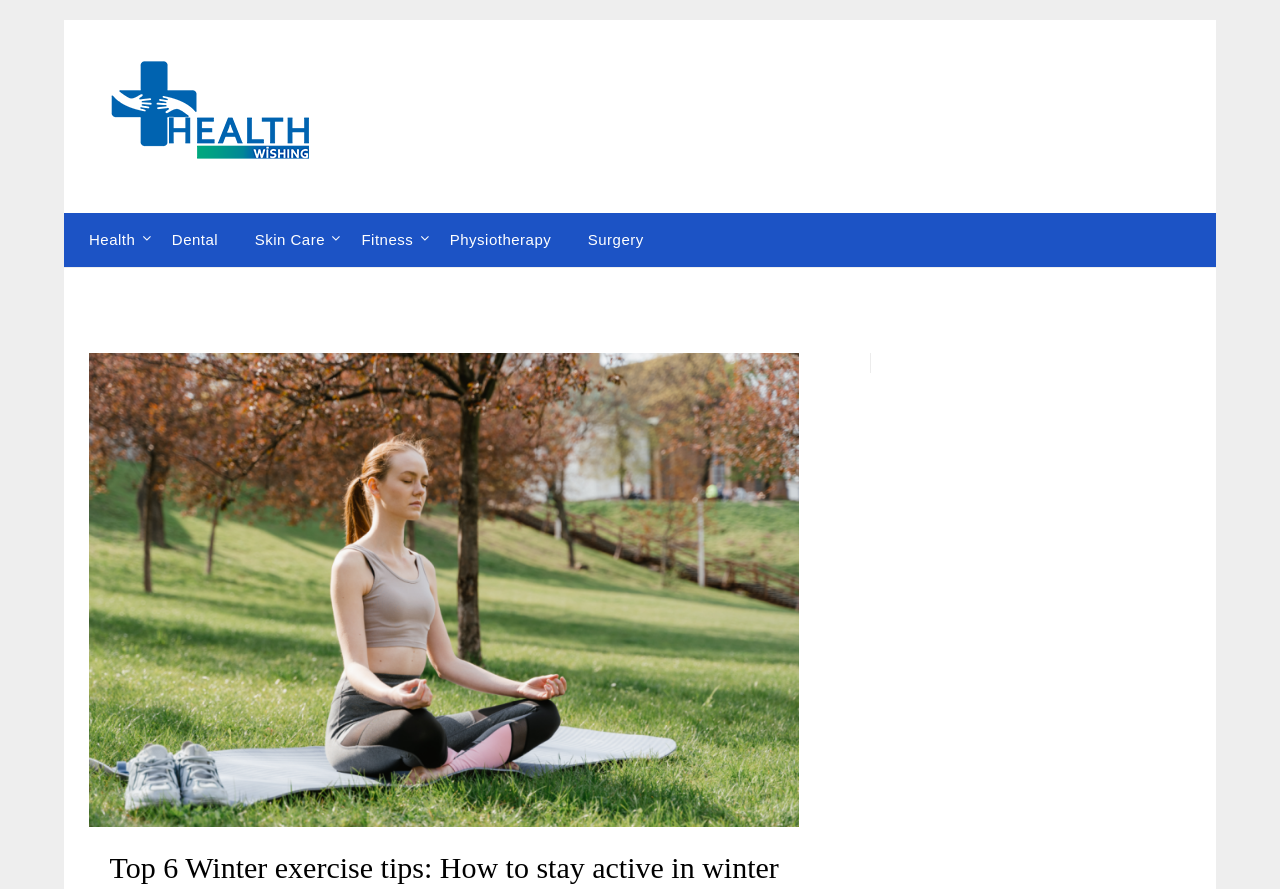What is the name of the website?
Please provide a comprehensive and detailed answer to the question.

I determined the name of the website by looking at the link element with the text 'Health Wishing' and an image with the same name, which suggests that it is the website's logo or branding.